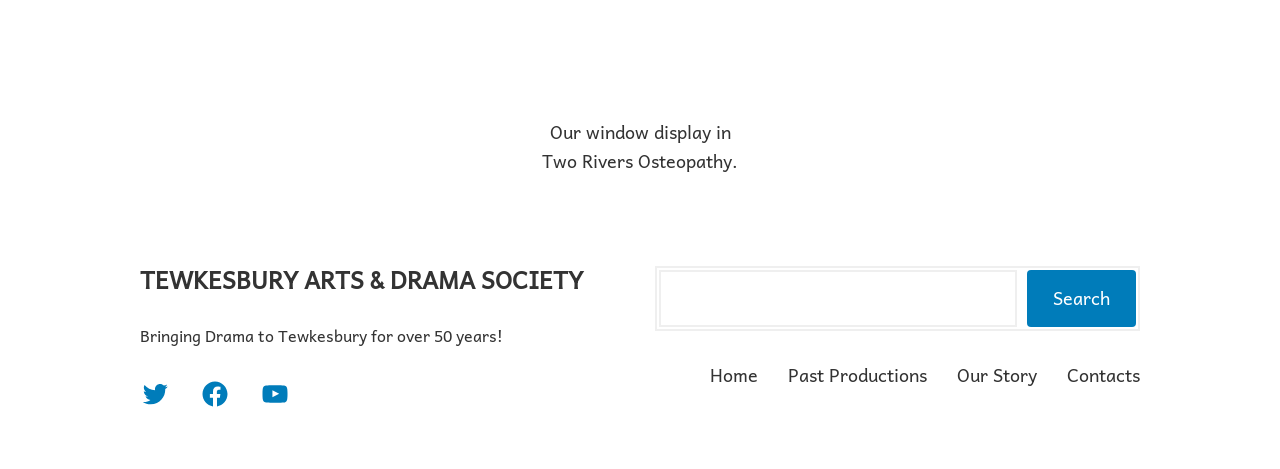Extract the bounding box coordinates for the UI element described as: "Past Productions".

[0.616, 0.769, 0.724, 0.831]